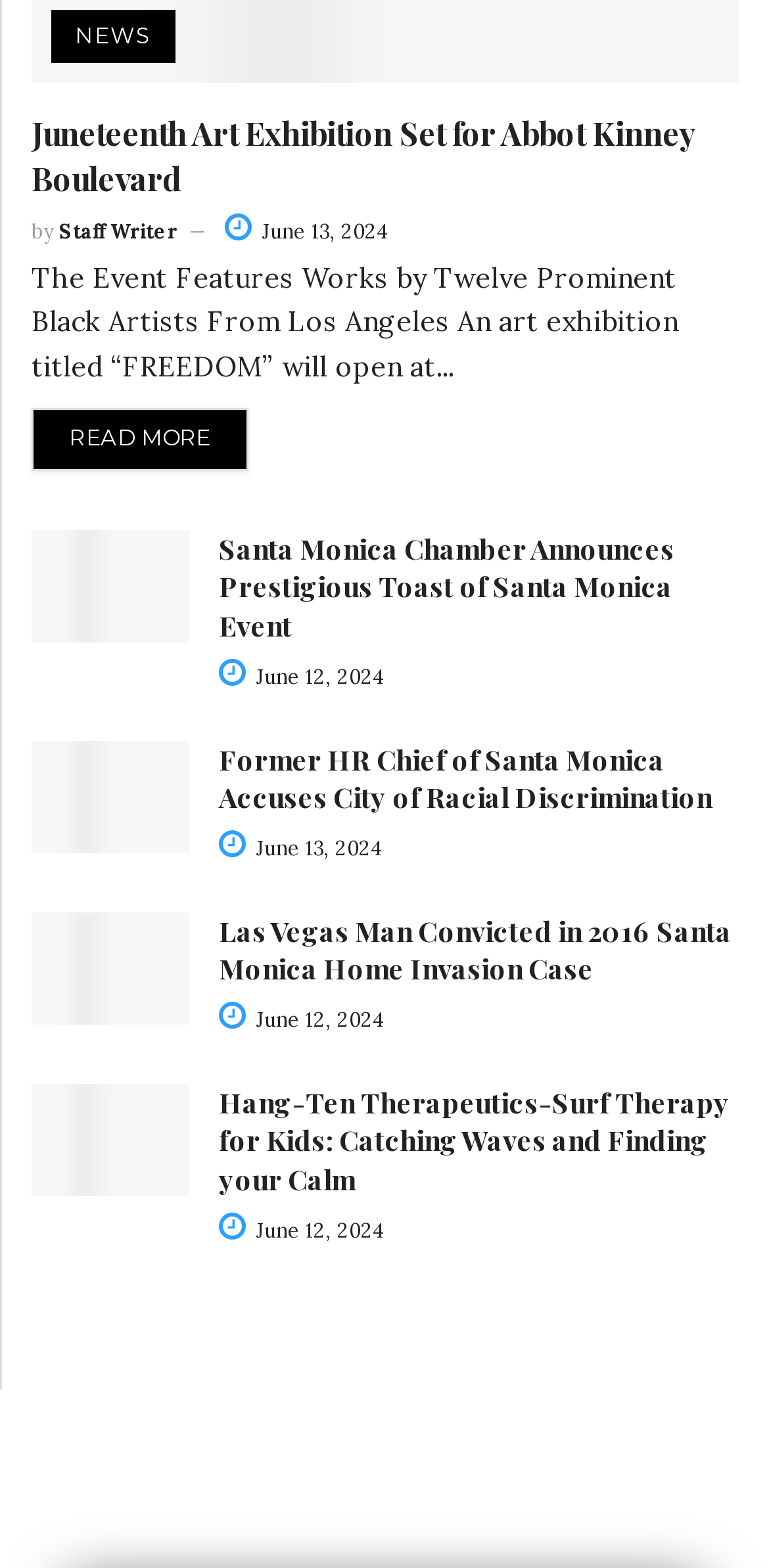Find the bounding box coordinates of the area that needs to be clicked in order to achieve the following instruction: "Learn more about Former HR Chief of Santa Monica Accuses City of Racial Discrimination". The coordinates should be specified as four float numbers between 0 and 1, i.e., [left, top, right, bottom].

[0.041, 0.472, 0.246, 0.544]